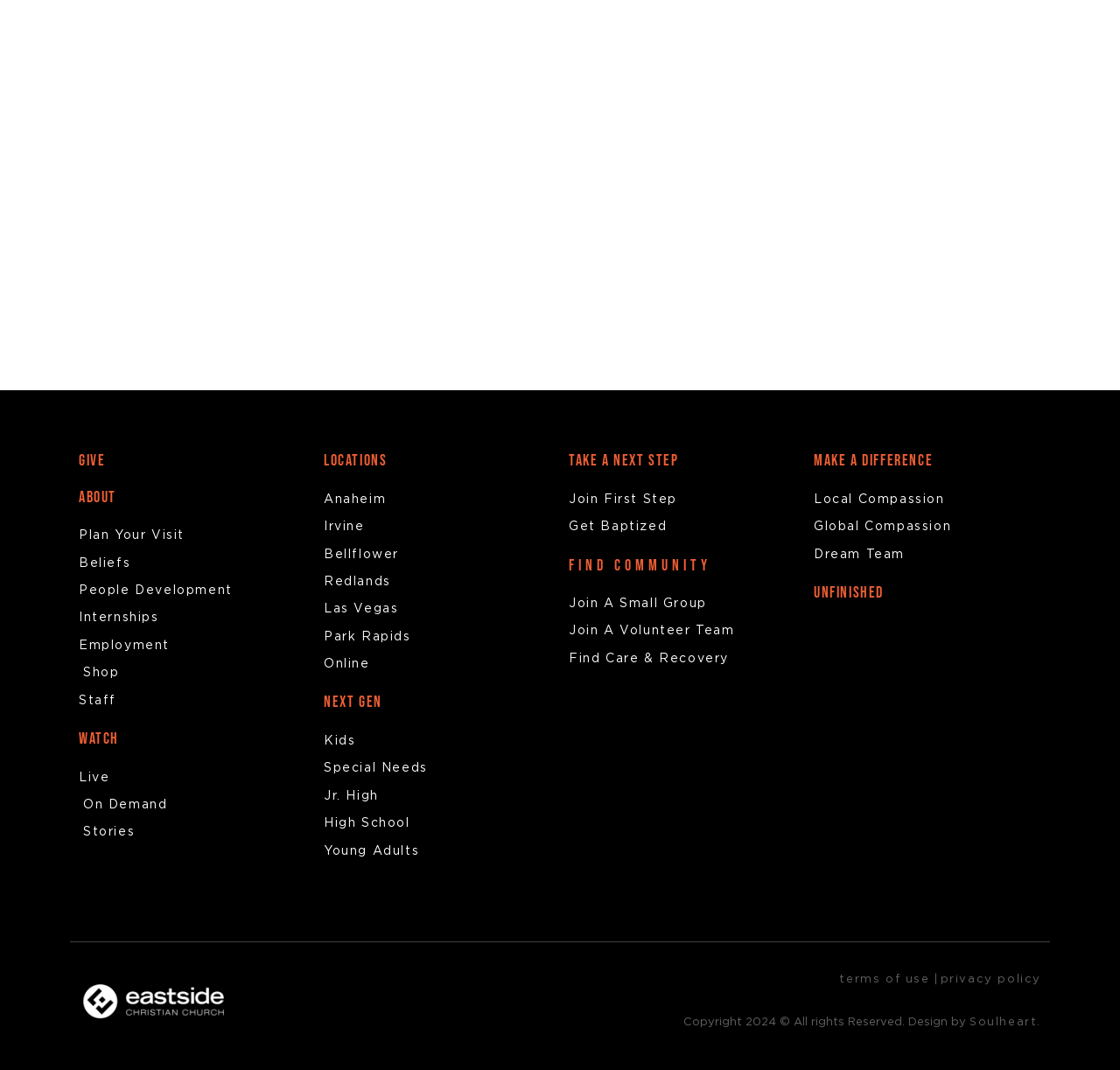Respond to the question below with a single word or phrase:
How many locations are listed?

7